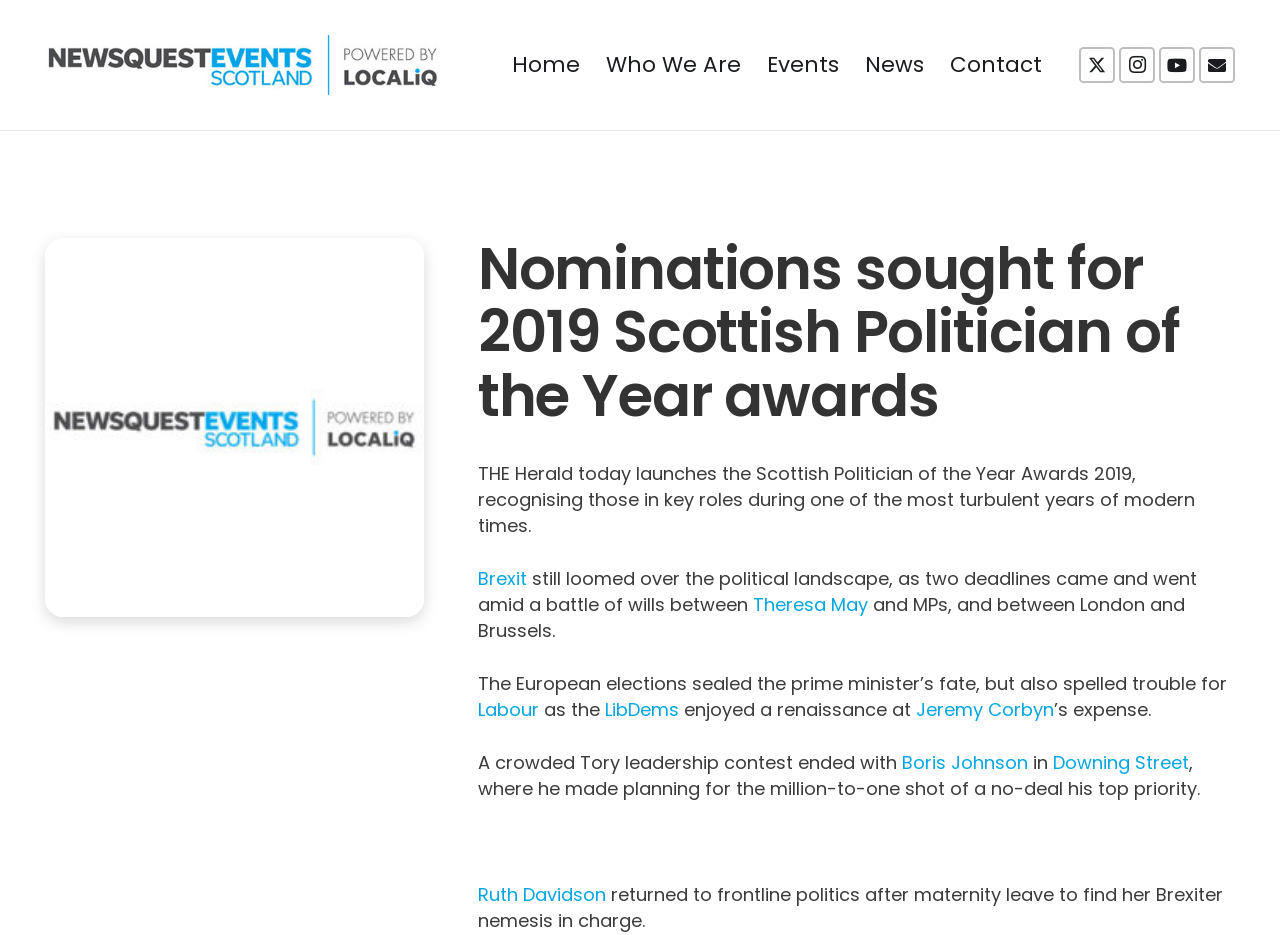Determine which piece of text is the heading of the webpage and provide it.

Nominations sought for 2019 Scottish Politician of the Year awards